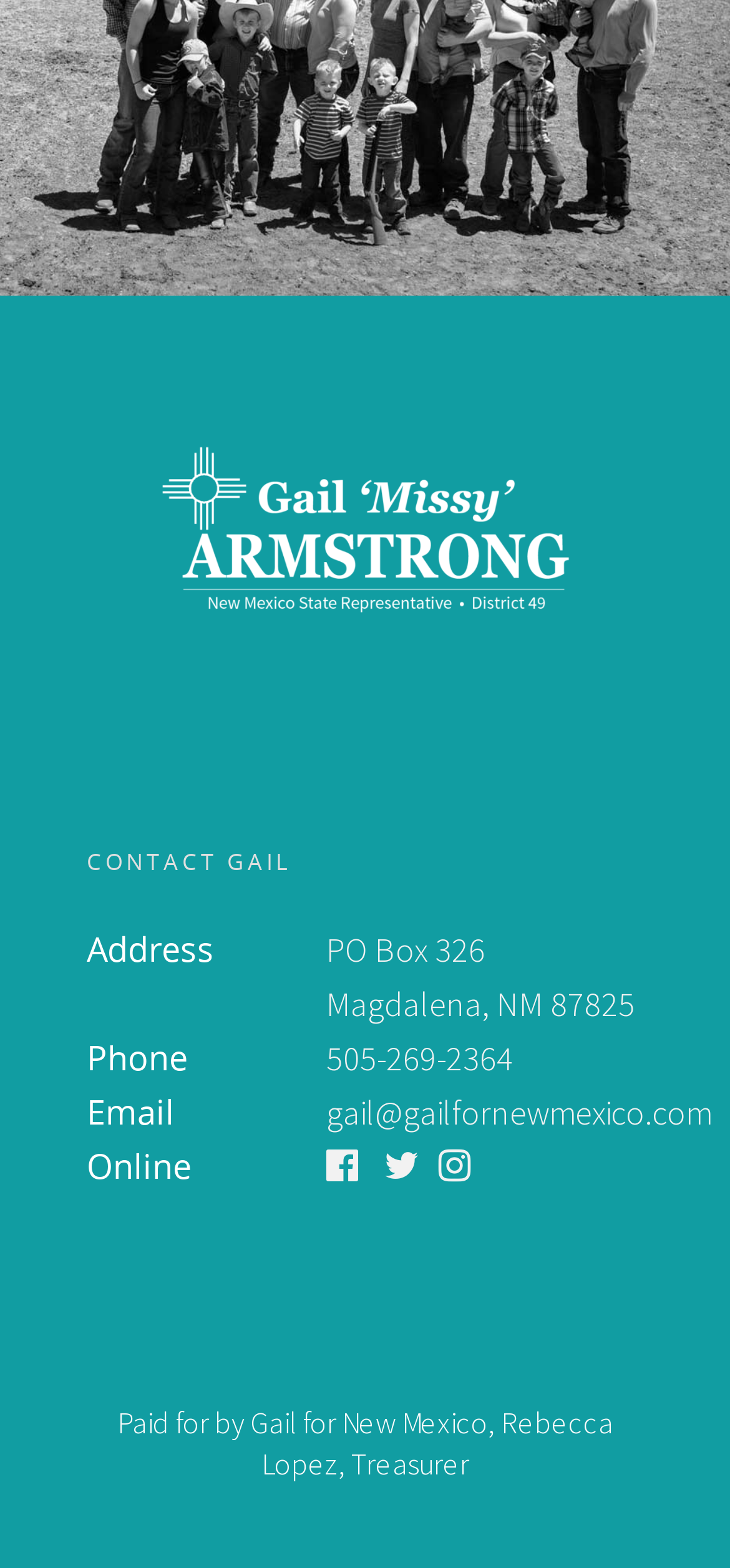What is the email of Gail?
Examine the image closely and answer the question with as much detail as possible.

I found the email by looking at the link under the 'Email' term, which is located below the phone number information.